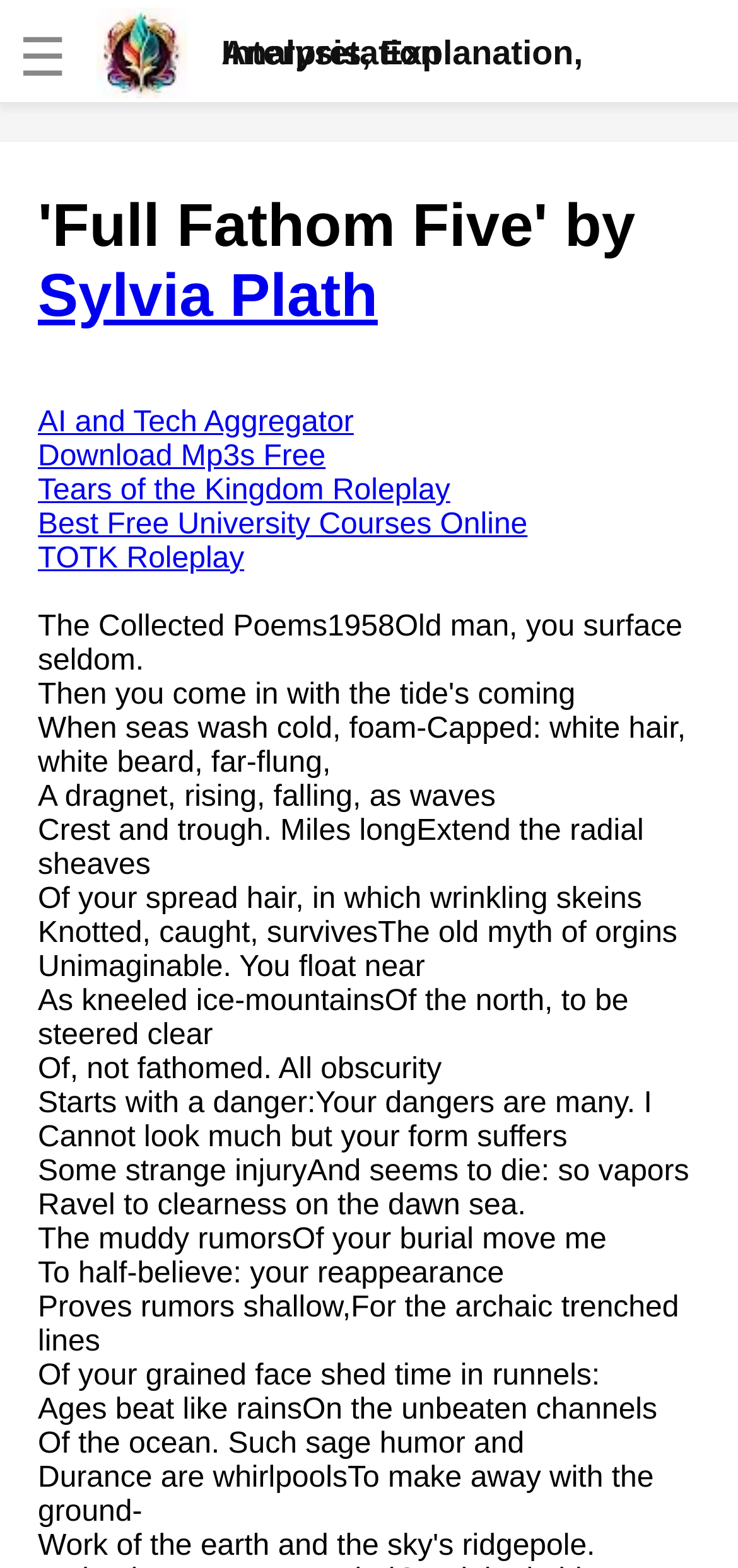Provide the bounding box coordinates of the UI element this sentence describes: "TOTK Roleplay".

[0.051, 0.346, 0.331, 0.367]